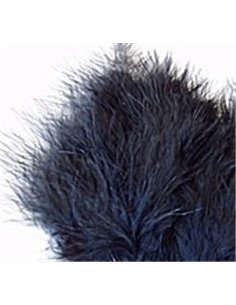Please answer the following question using a single word or phrase: 
What is the texture of the marabou feathers like?

Soft and fluffy